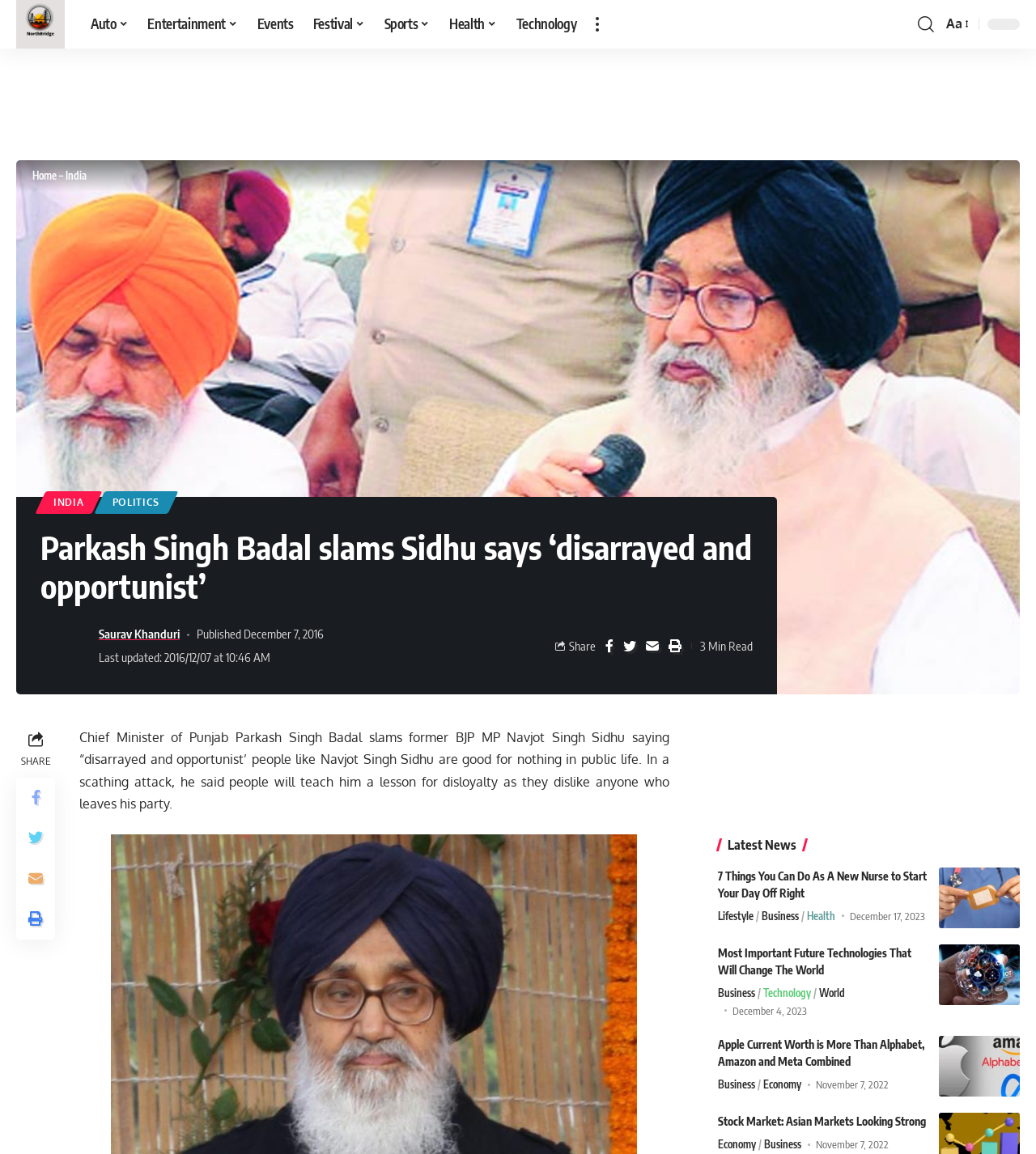Please determine the bounding box coordinates, formatted as (top-left x, top-left y, bottom-right x, bottom-right y), with all values as floating point numbers between 0 and 1. Identify the bounding box of the region described as: Saurav Khanduri

[0.095, 0.541, 0.173, 0.559]